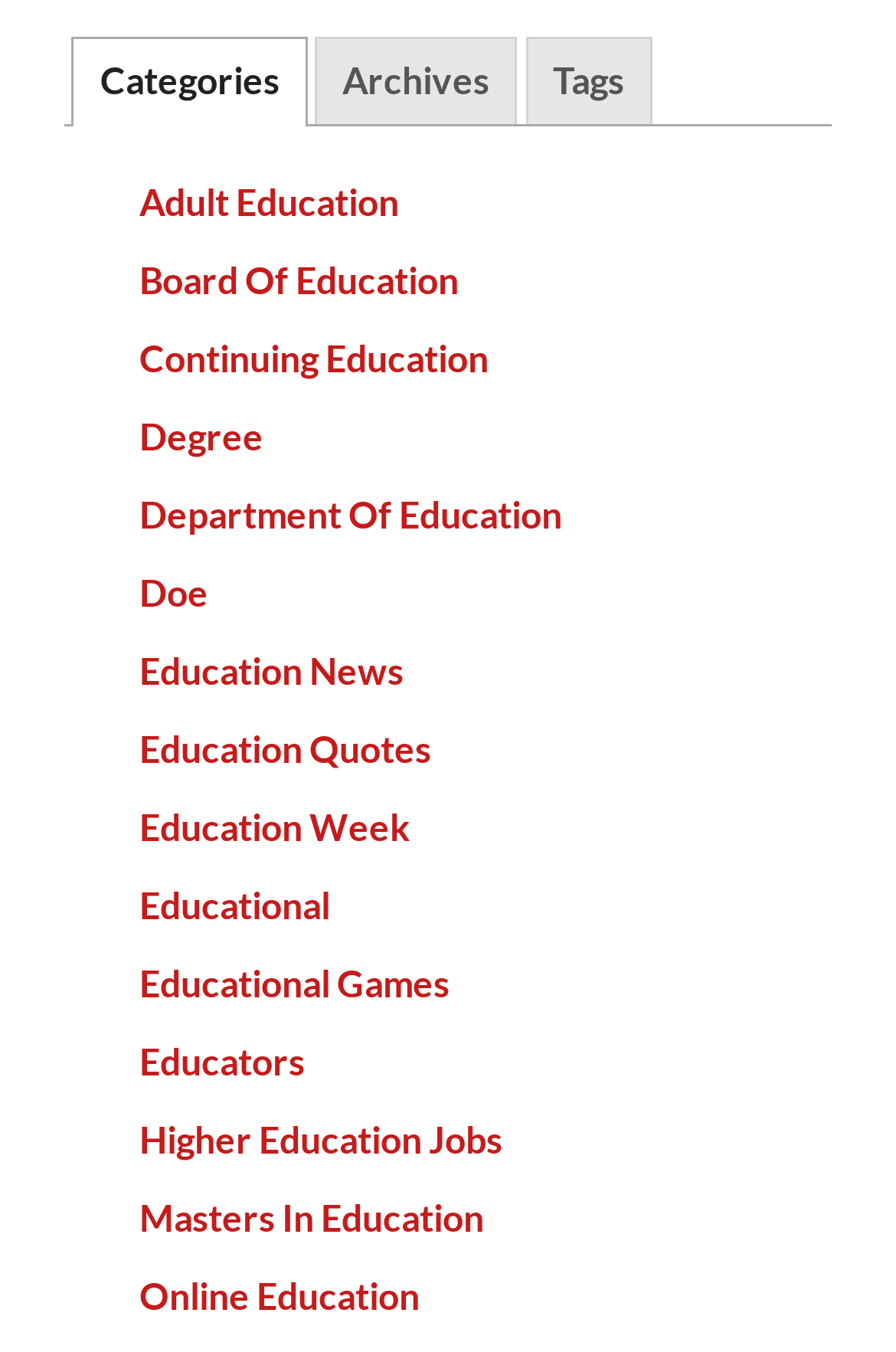Determine the bounding box coordinates of the UI element described by: "Department Of Education".

[0.155, 0.363, 0.627, 0.396]